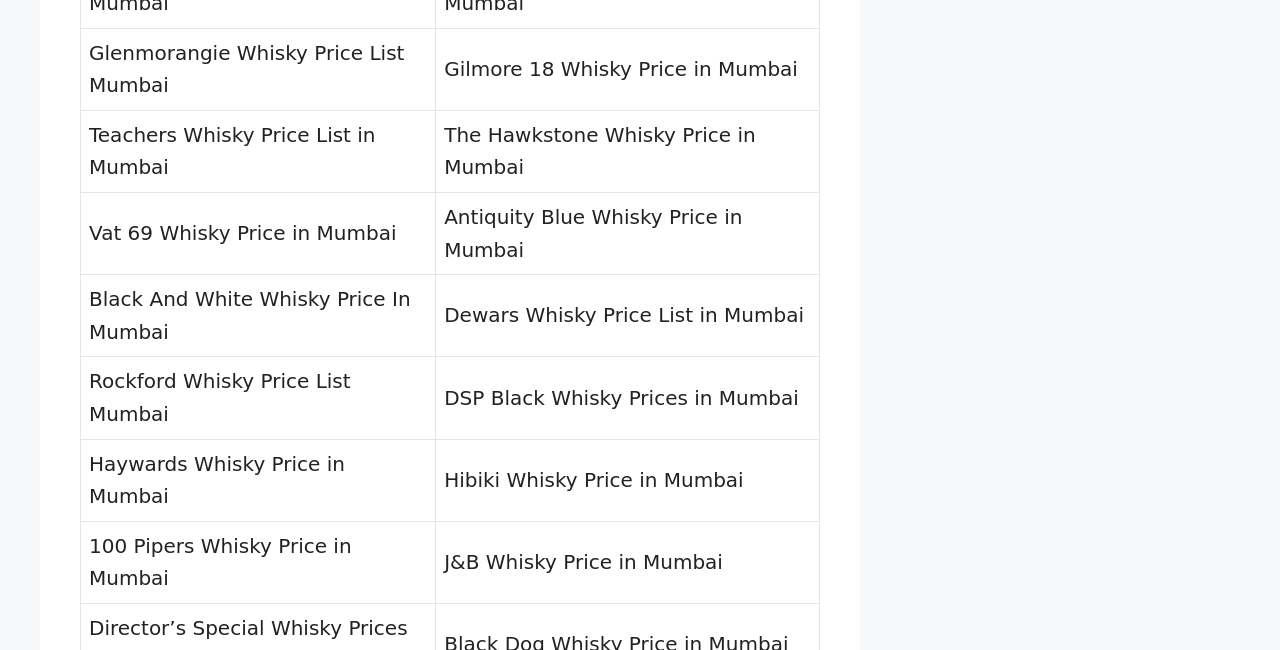Which whisky brand is listed below 'Vat 69 Whisky Price in Mumbai'?
Answer with a single word or phrase by referring to the visual content.

Antiquity Blue